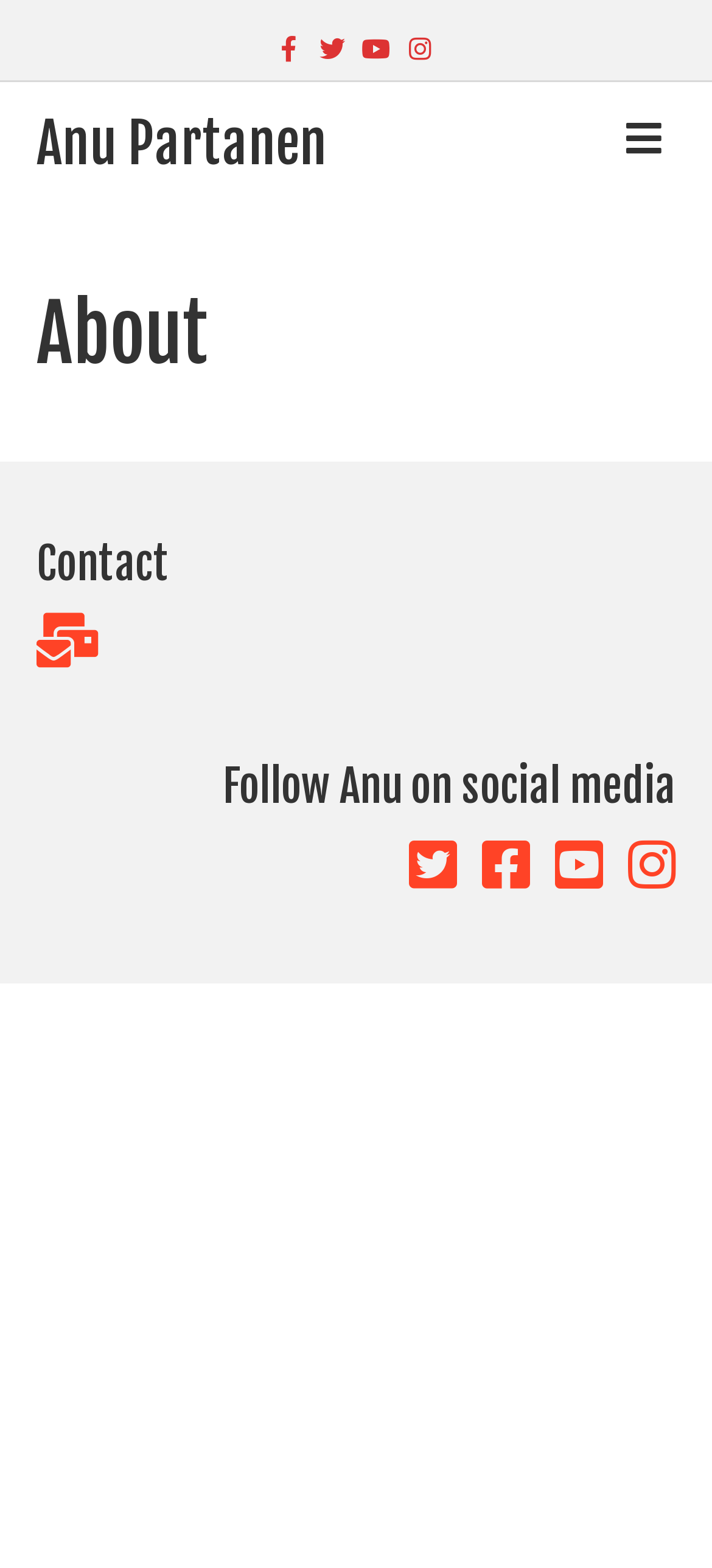Provide an in-depth caption for the contents of the webpage.

This webpage is about Anu Partanen, a journalist based in New York City. At the top of the page, there are four social media links, namely Facebook, Twitter, Youtube, and Instagram, aligned horizontally. Below these links, there is a prominent link to Anu Partanen's name, which takes up most of the width of the page.

On the right side of the page, there is a menu button. When clicked, it reveals a vertical menu with three headings: About, Contact, and Follow Anu on social media. Below the menu, there is a congratulatory message welcoming visitors to Anu Partanen's webpage. This message is followed by a brief introduction to Anu Partanen, describing her as a journalist and author. The introduction is accompanied by a link to her book, "The Nordic Theory of Everything", which is placed at the bottom of the page.